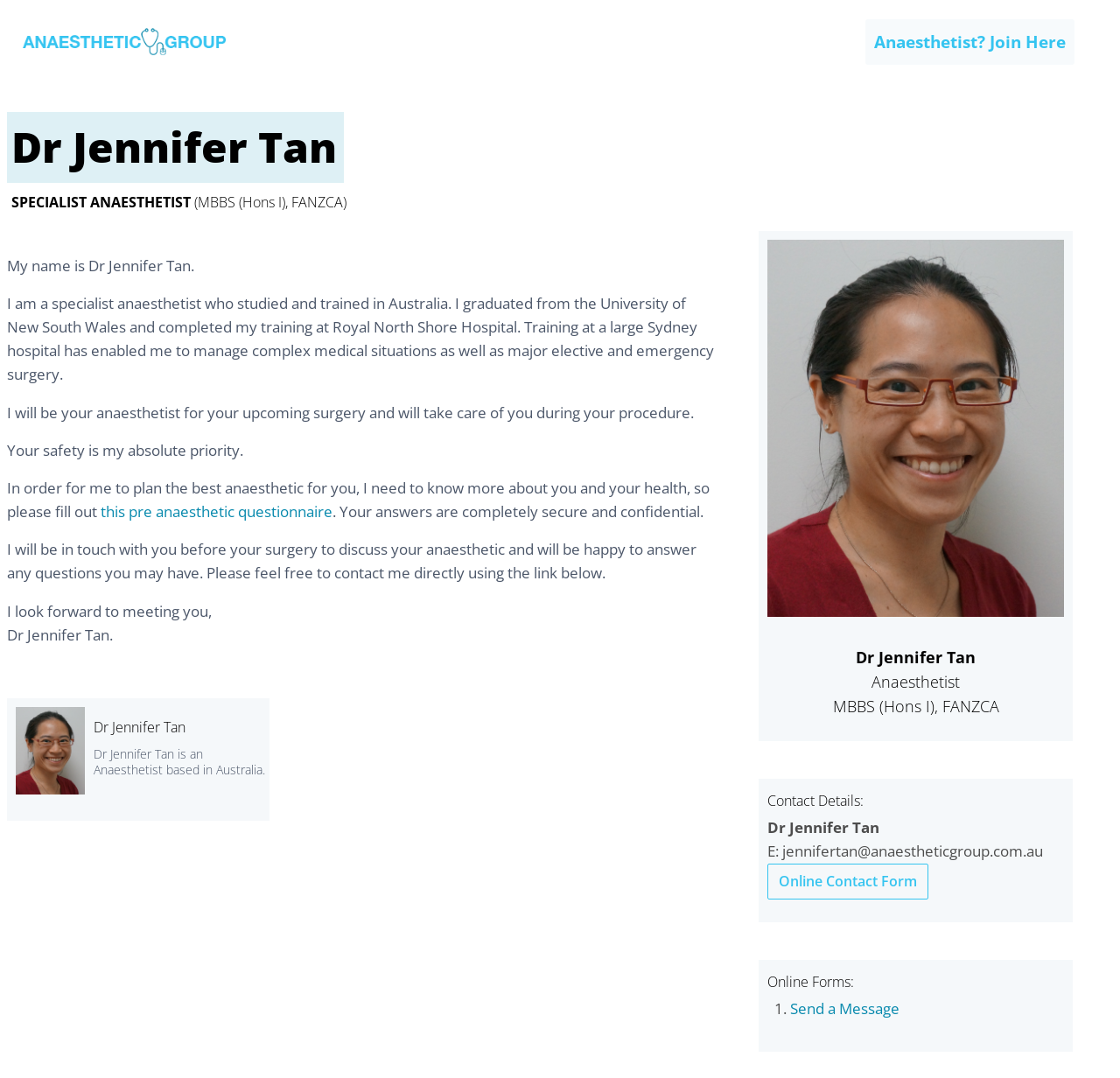What is the purpose of the preoperative assessment questionnaire?
Refer to the screenshot and deliver a thorough answer to the question presented.

According to the webpage, Dr. Jennifer Tan needs to know more about the patient's health to plan the best anaesthetic, and the preoperative assessment questionnaire is a secure and confidential way to gather this information.